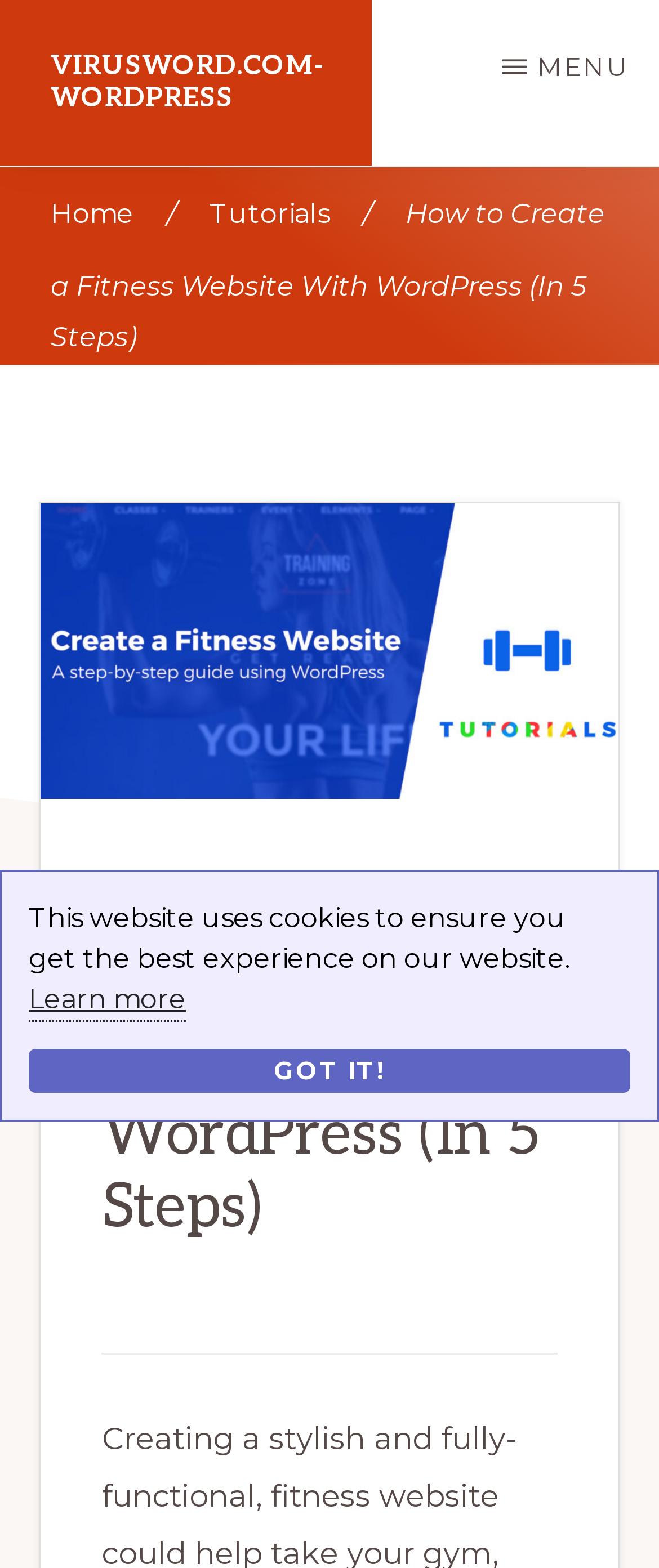What type of content is available on the website?
From the image, provide a succinct answer in one word or a short phrase.

Tutorials